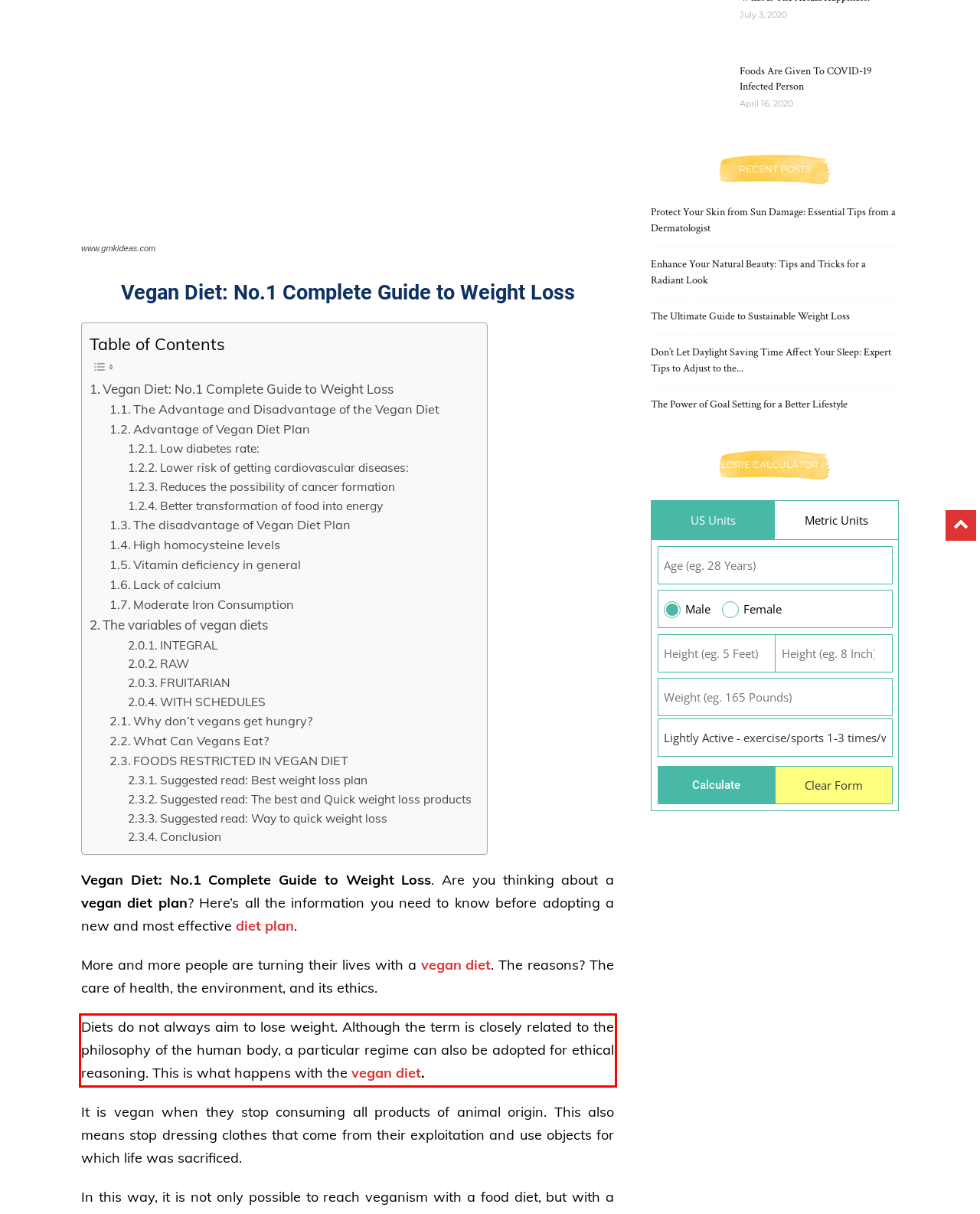You have a webpage screenshot with a red rectangle surrounding a UI element. Extract the text content from within this red bounding box.

Diets do not always aim to lose weight. Although the term is closely related to the philosophy of the human body, a particular regime can also be adopted for ethical reasoning. This is what happens with the vegan diet.